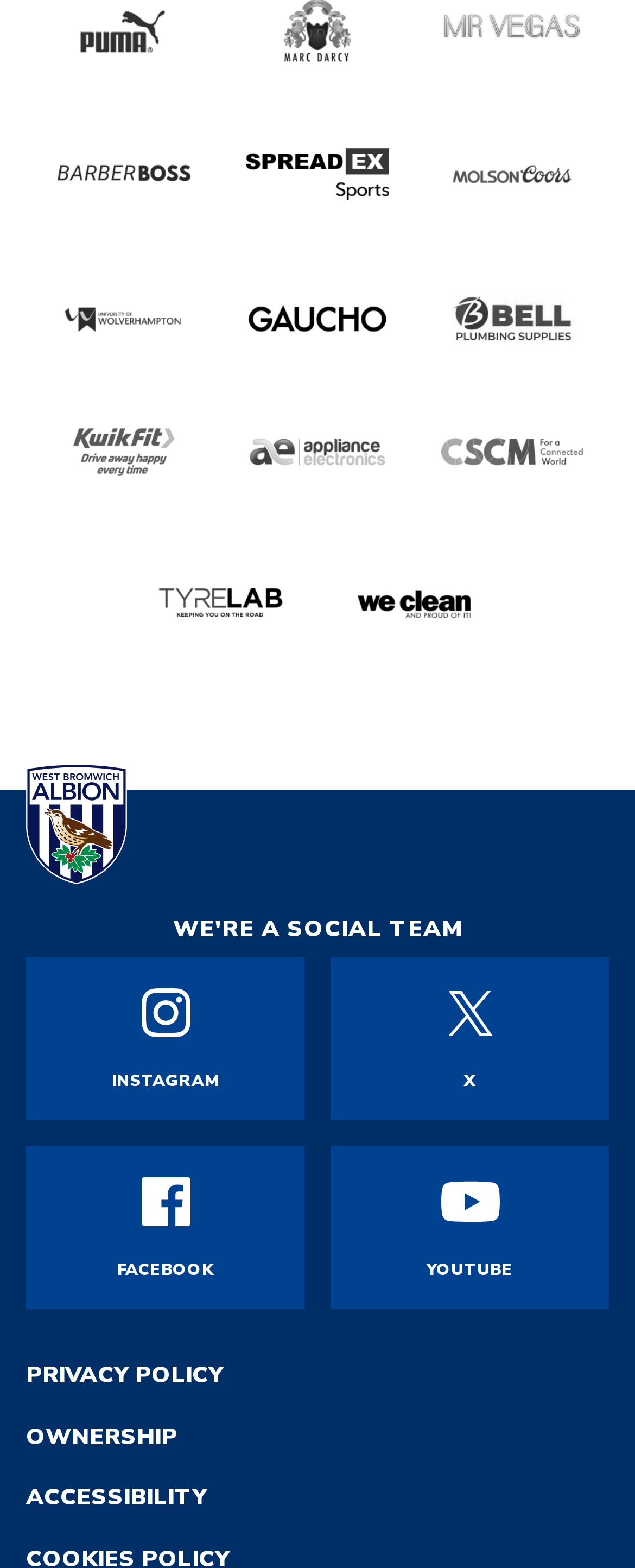Determine the bounding box coordinates of the clickable element to achieve the following action: 'Click on 'HOME''. Provide the coordinates as four float values between 0 and 1, formatted as [left, top, right, bottom].

None